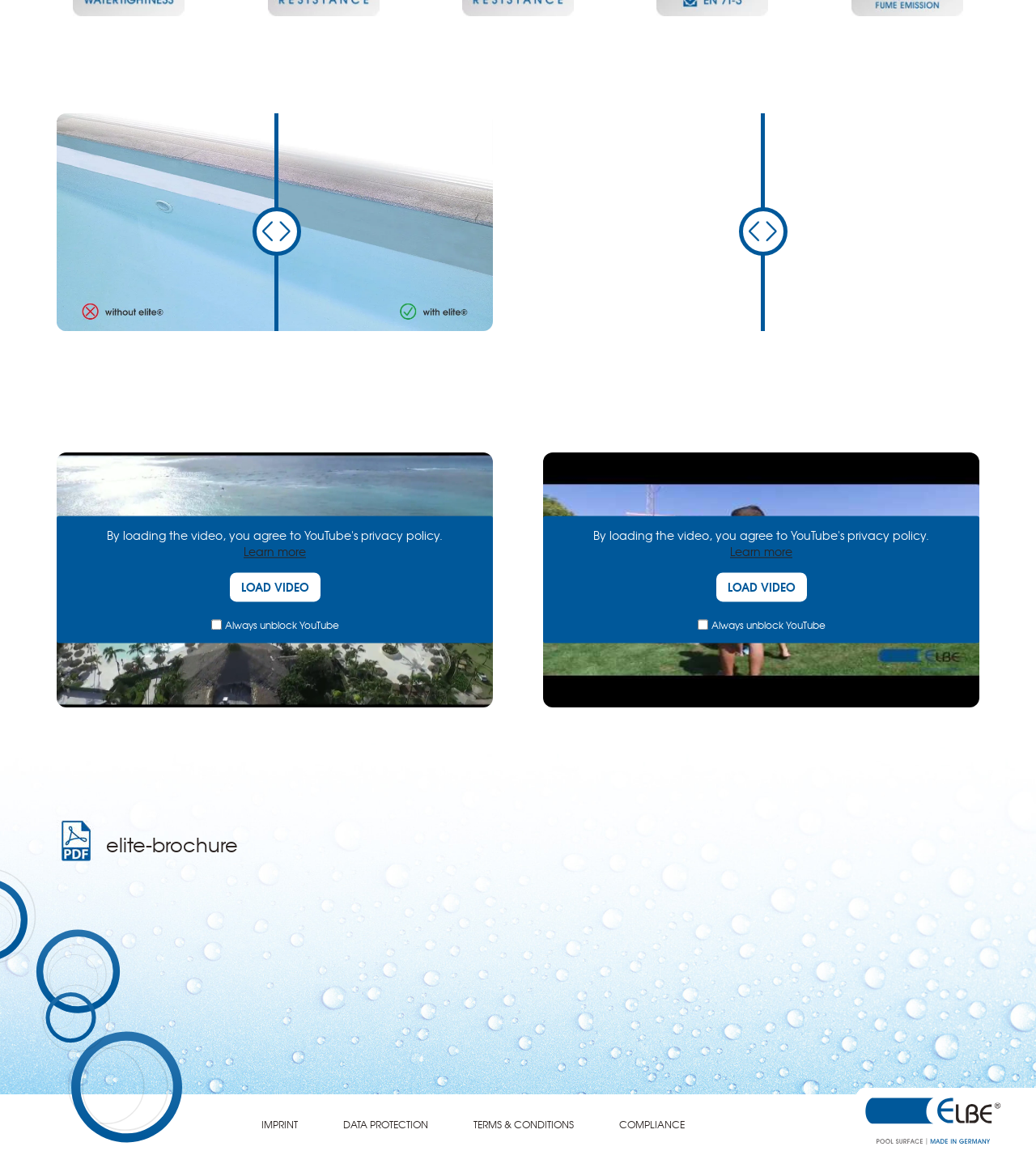Please find the bounding box coordinates of the element that you should click to achieve the following instruction: "Visit the 'IMPRINT' page". The coordinates should be presented as four float numbers between 0 and 1: [left, top, right, bottom].

[0.25, 0.965, 0.29, 0.983]